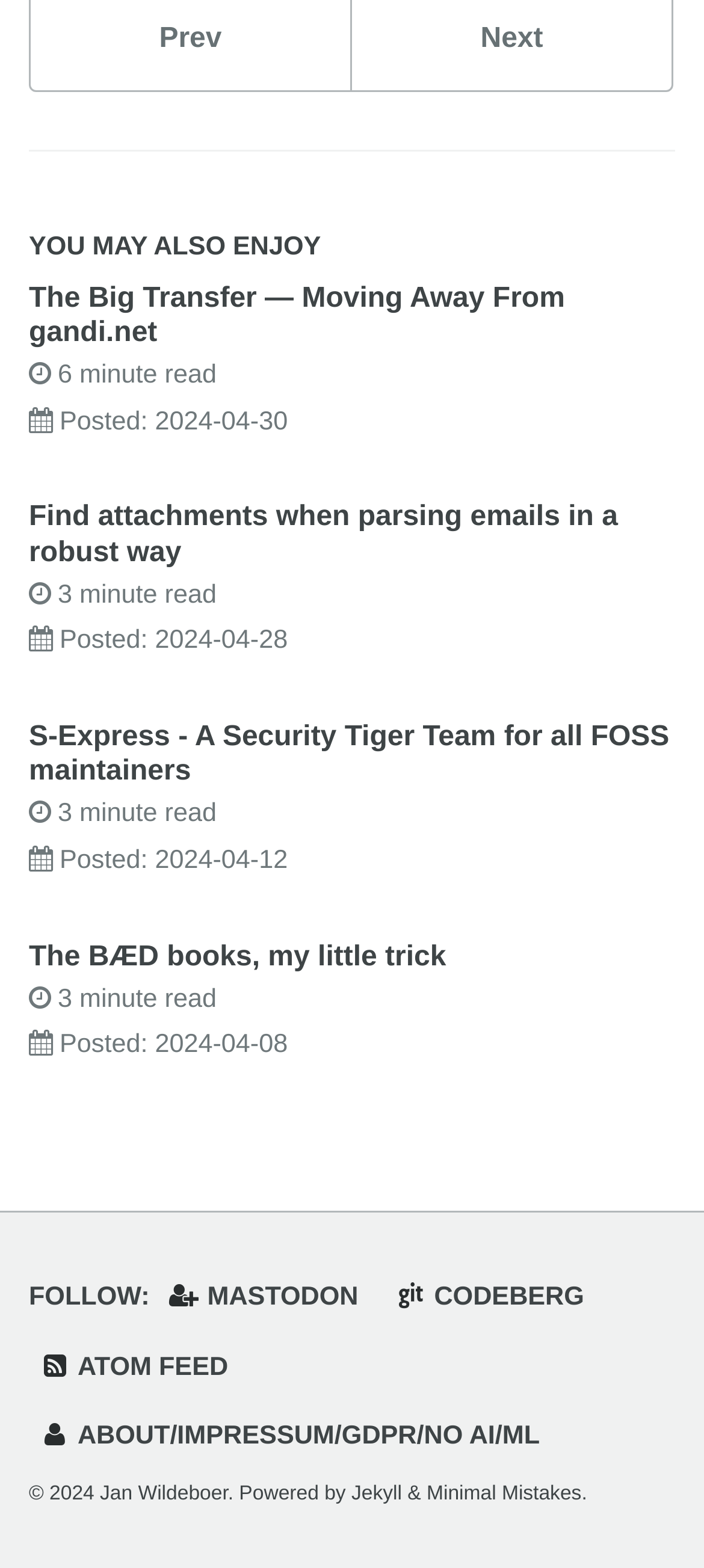What is the name of the security team mentioned in the third article?
Based on the image, respond with a single word or phrase.

S-Express